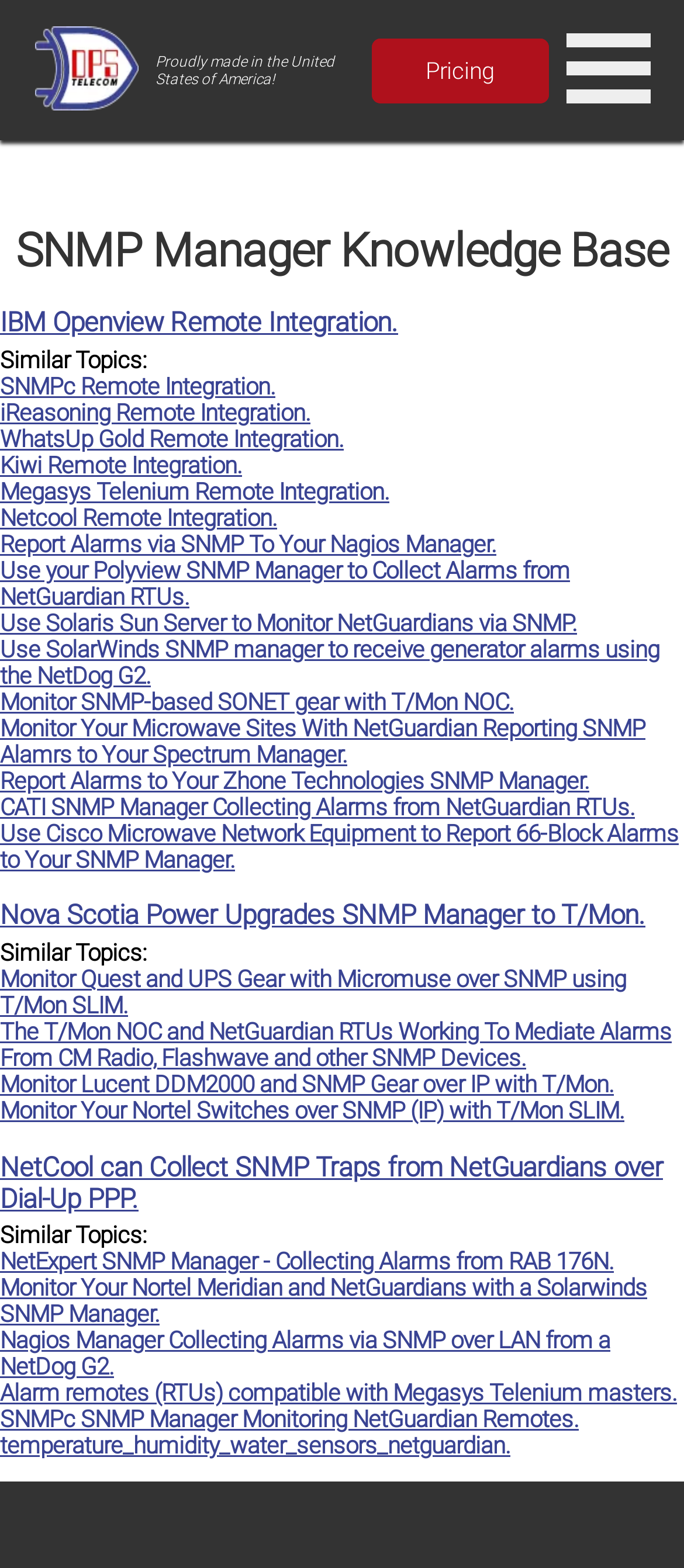Please determine the bounding box coordinates for the element that should be clicked to follow these instructions: "Click on IBM Openview Remote Integration.".

[0.0, 0.196, 0.582, 0.216]